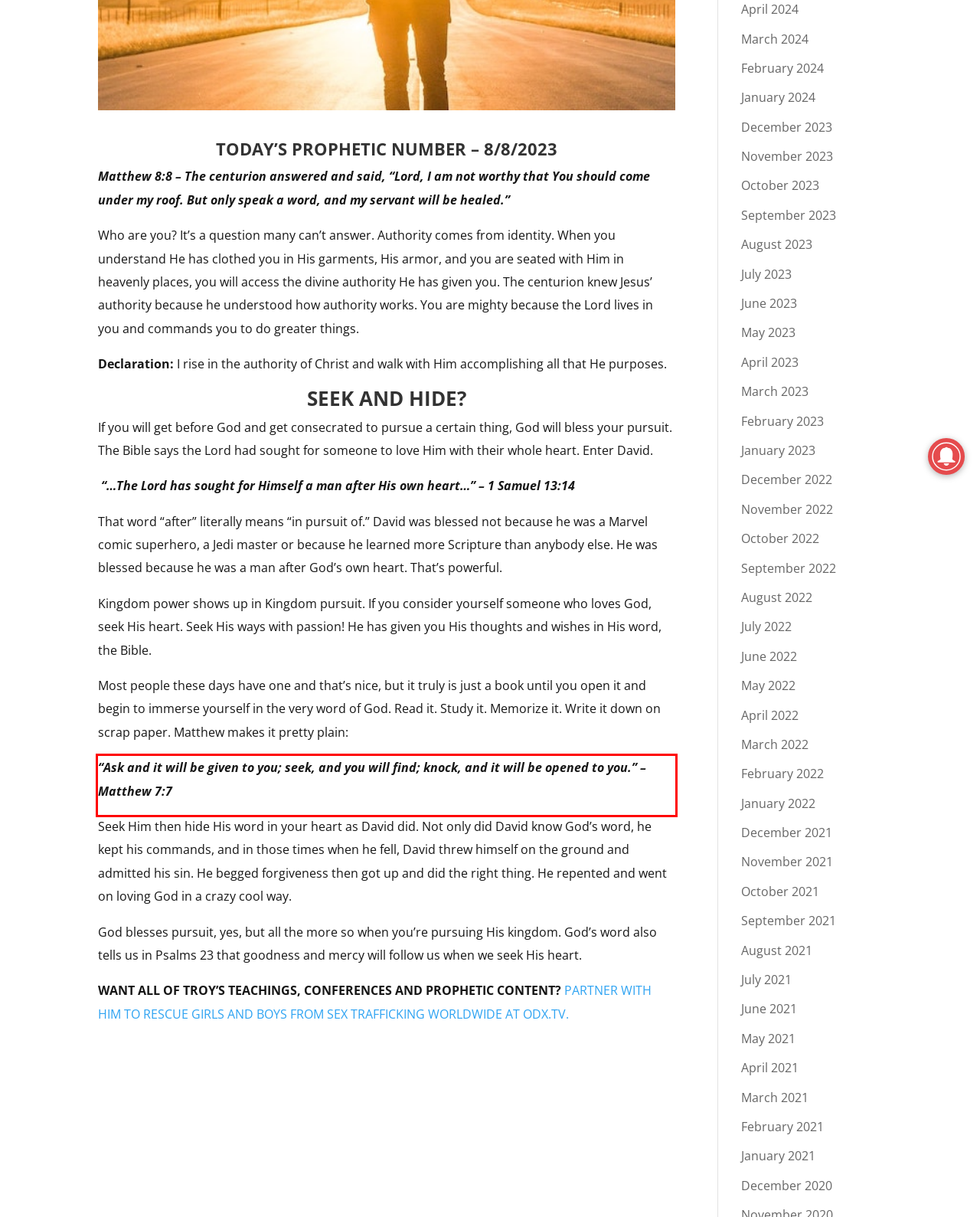Given a screenshot of a webpage with a red bounding box, extract the text content from the UI element inside the red bounding box.

“Ask and it will be given to you; seek, and you will find; knock, and it will be opened to you.” – Matthew 7:7